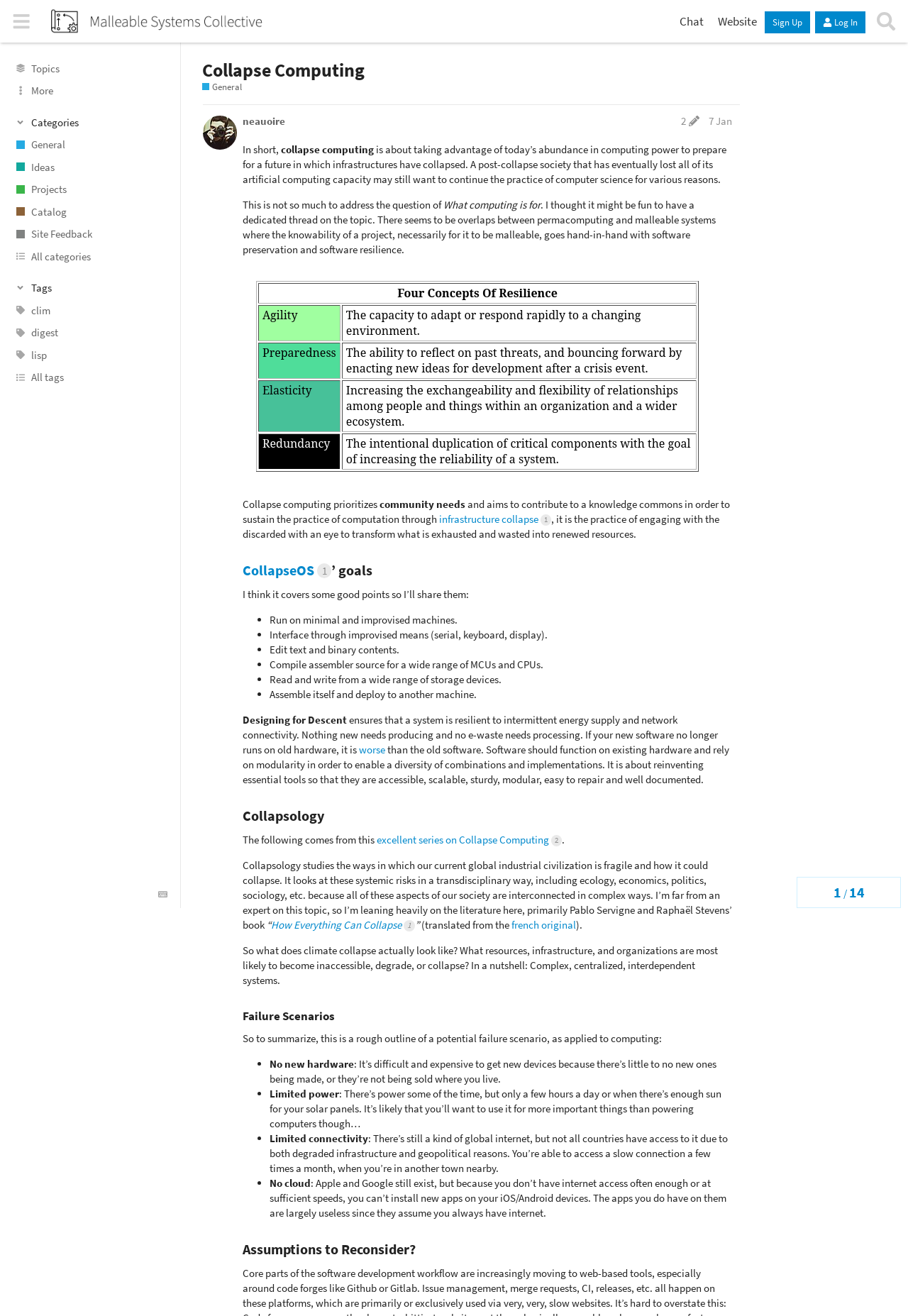What is the topic of the first post?
Based on the image, answer the question with as much detail as possible.

I looked at the content of the first post, which has a heading 'Collapse Computing' and a description that starts with 'In short, collapse computing is about...'.